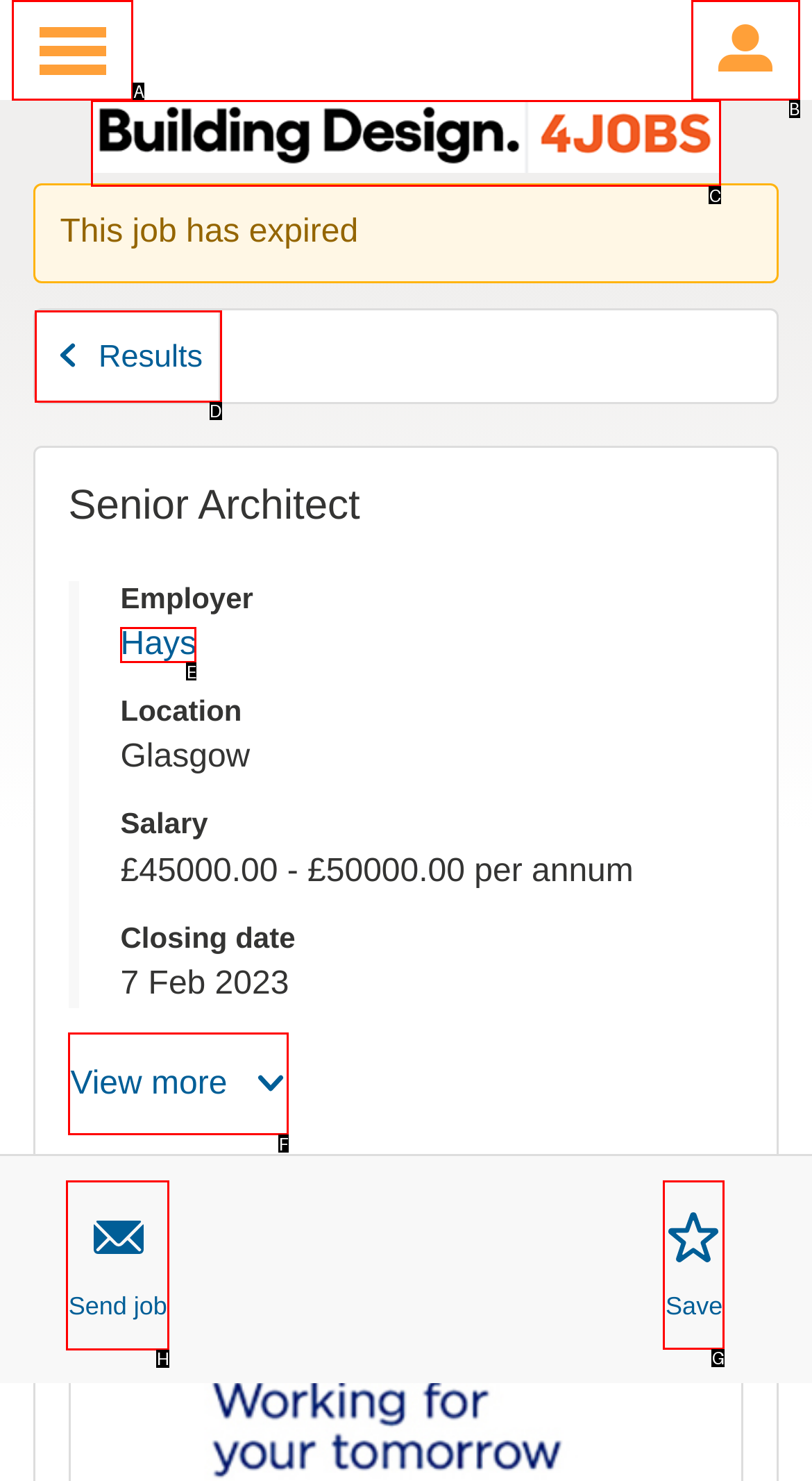From the given options, tell me which letter should be clicked to complete this task: Save job
Answer with the letter only.

G